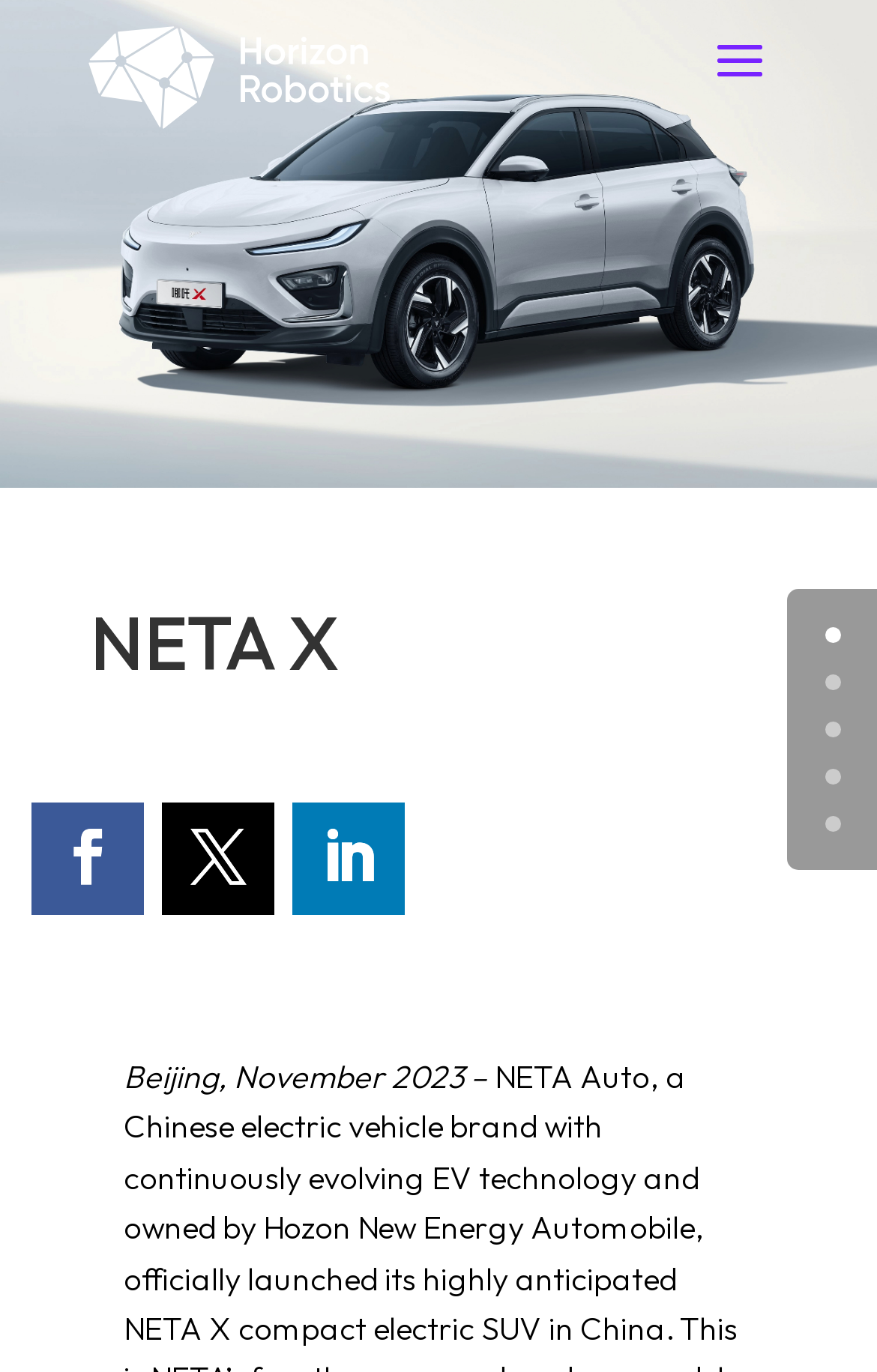What is the location mentioned in the text?
Look at the webpage screenshot and answer the question with a detailed explanation.

I found the location 'Beijing' mentioned in the text 'Beijing, November 2023 –' which is a StaticText element with bounding box coordinates [0.141, 0.77, 0.556, 0.8].